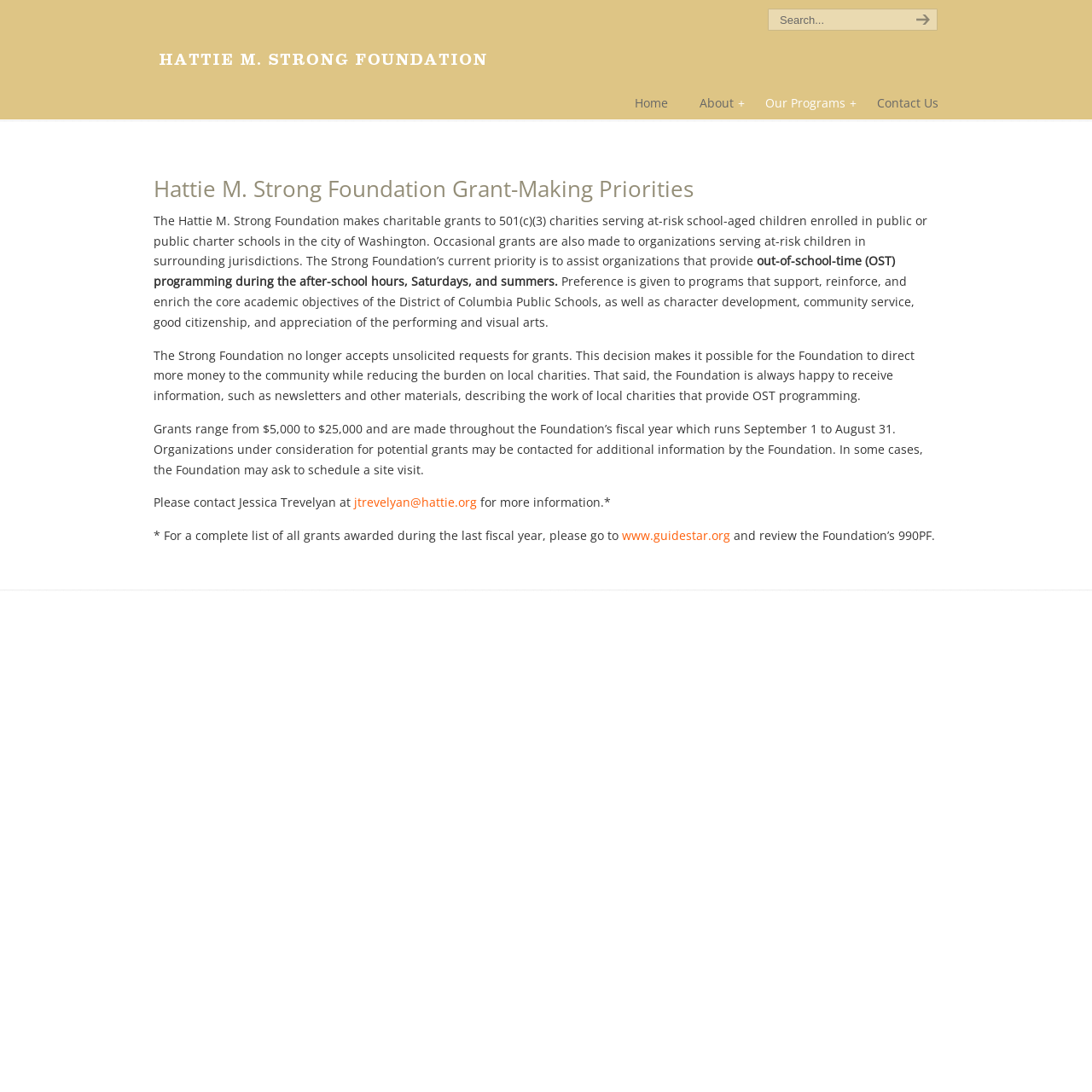Please locate the bounding box coordinates of the region I need to click to follow this instruction: "Contact Jessica Trevelyan".

[0.324, 0.453, 0.437, 0.467]